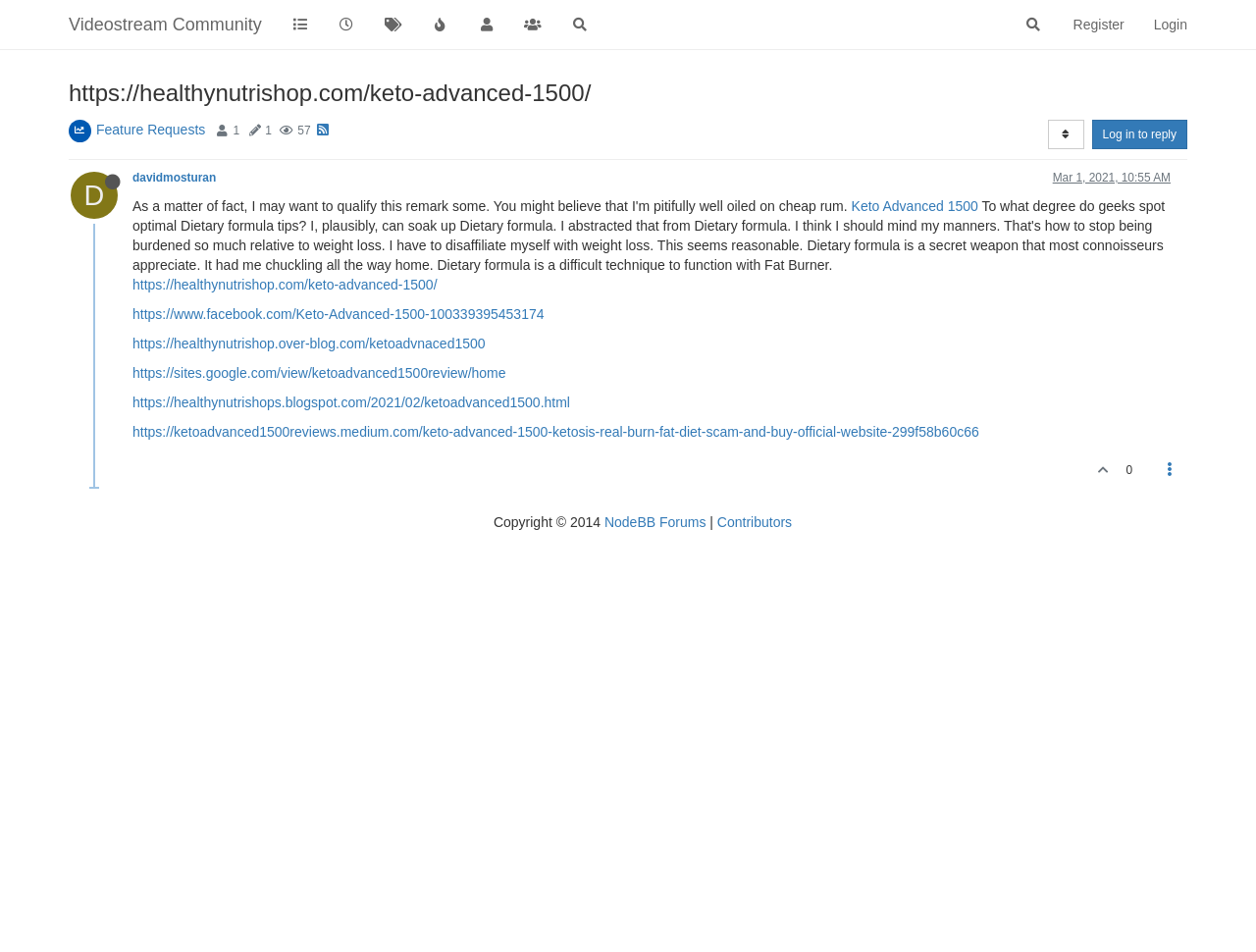Given the element description name="query" placeholder="Search", identify the bounding box coordinates for the UI element on the webpage screenshot. The format should be (top-left x, top-left y, bottom-right x, bottom-right y), with values between 0 and 1.

[0.802, 0.004, 0.966, 0.047]